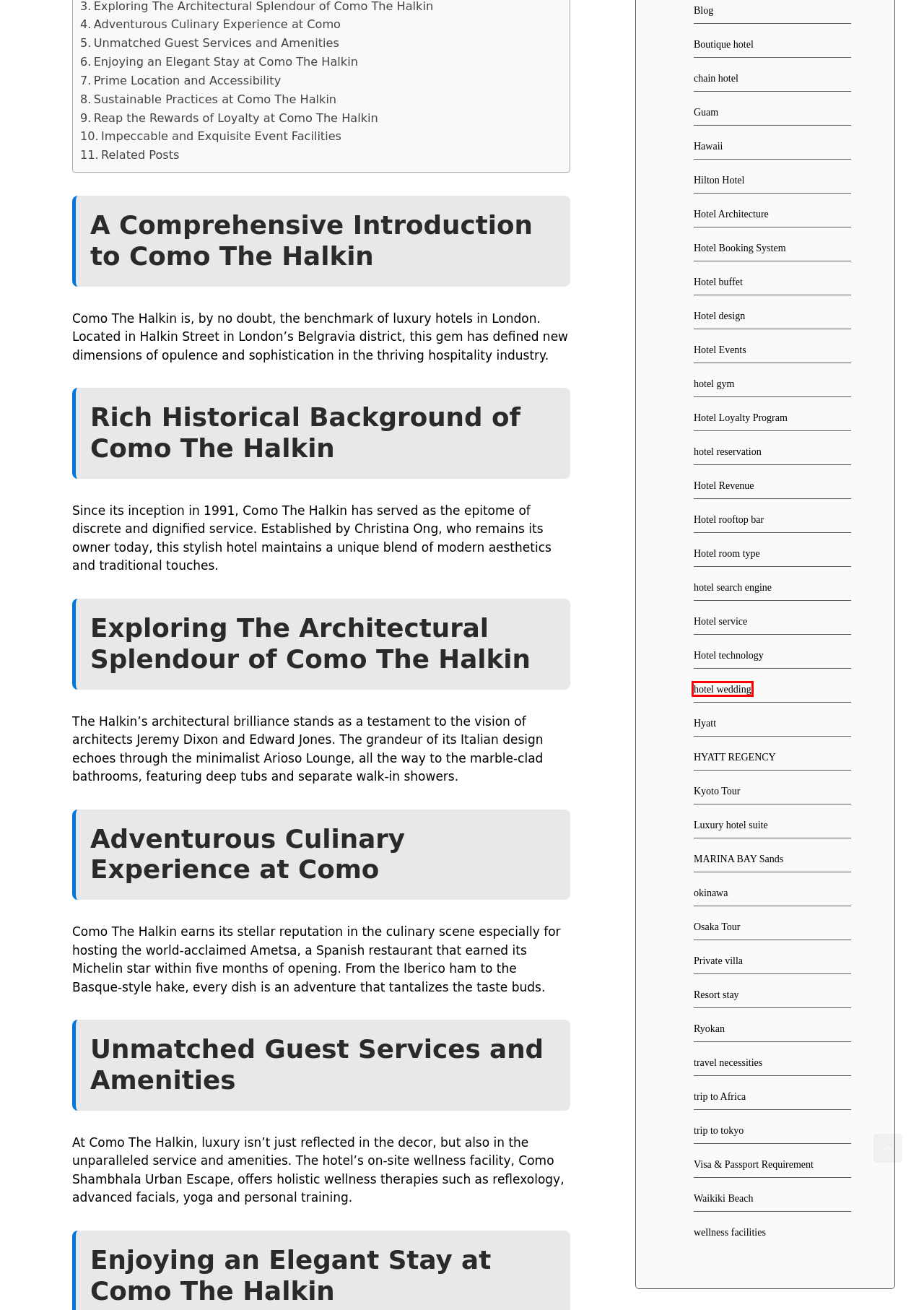Examine the screenshot of a webpage with a red bounding box around a UI element. Your task is to identify the webpage description that best corresponds to the new webpage after clicking the specified element. The given options are:
A. travel necessities - Wanderlust Escapes
B. hotel search engine - Wanderlust Escapes
C. trip to Africa - Wanderlust Escapes
D. hotel gym - Wanderlust Escapes
E. Hotel Events - Wanderlust Escapes
F. hotel wedding - Wanderlust Escapes
G. Hotel Loyalty Program - Wanderlust Escapes
H. Hilton Hotel - Wanderlust Escapes

F